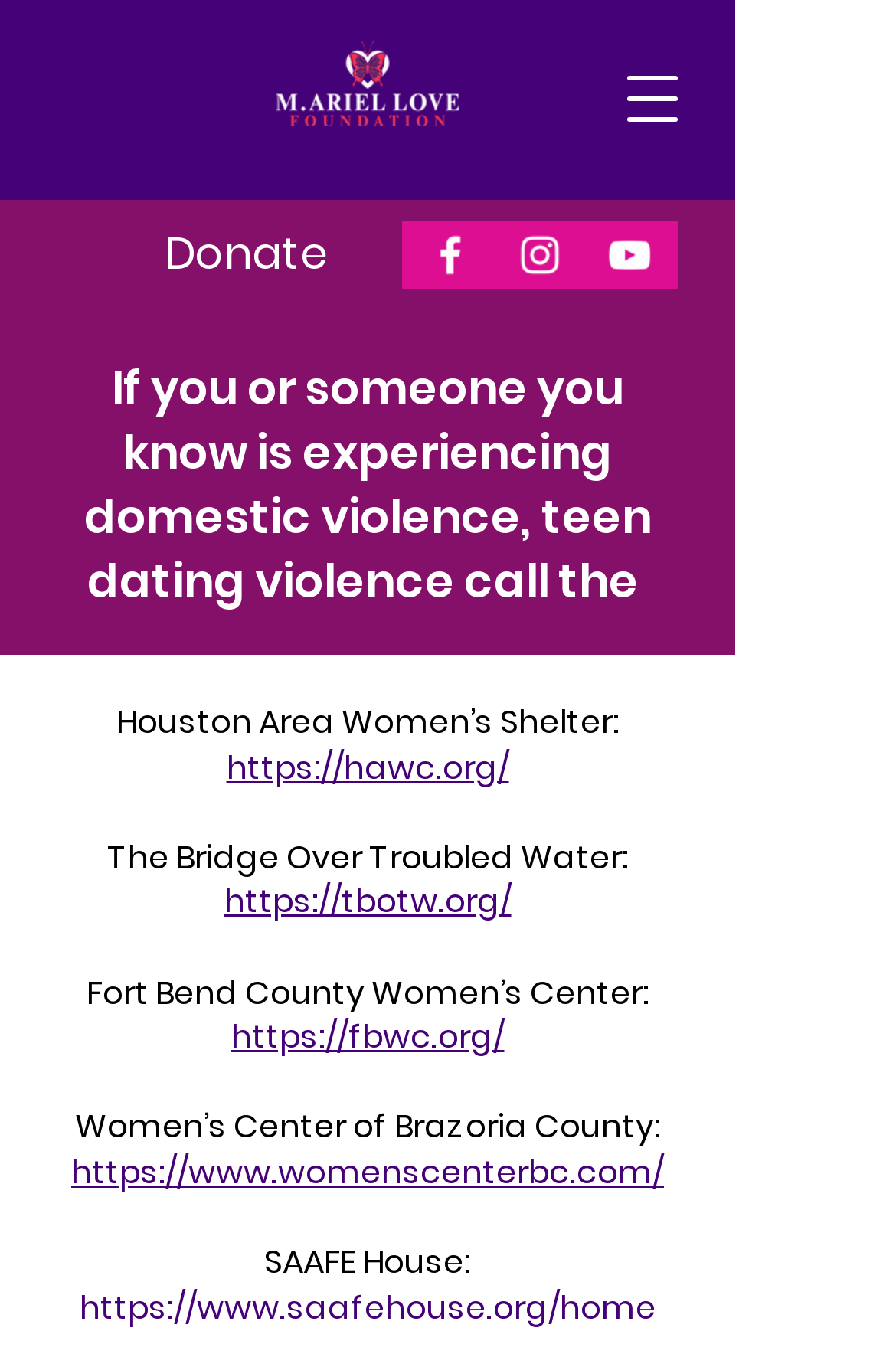Please reply to the following question using a single word or phrase: 
What is the purpose of the 'Donate' button?

To donate to M. Ariel Love fdn